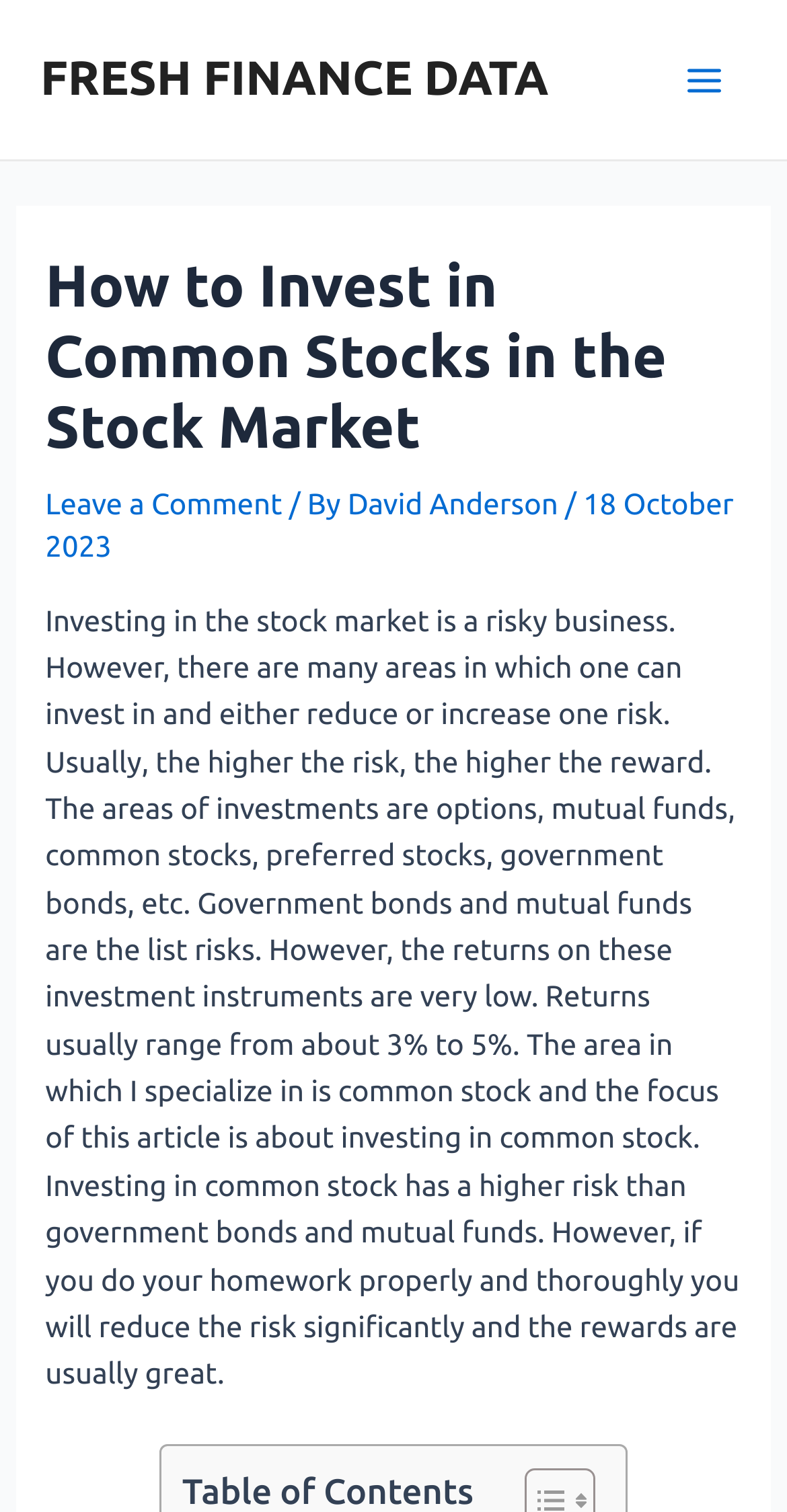What is the relationship between risk and reward in investing?
Please provide a single word or phrase based on the screenshot.

Higher risk, higher reward